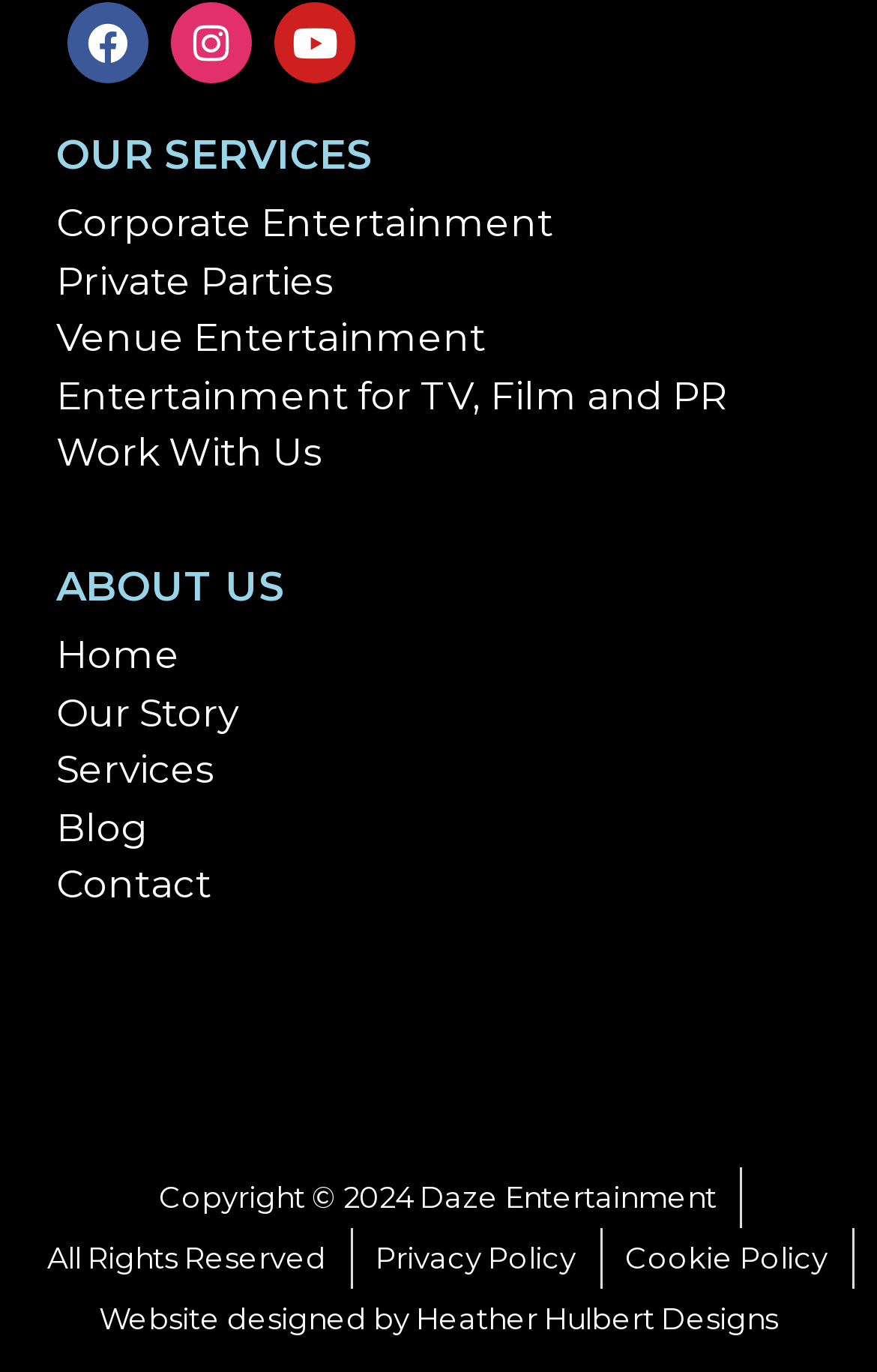What is the copyright year?
Based on the visual, give a brief answer using one word or a short phrase.

2024